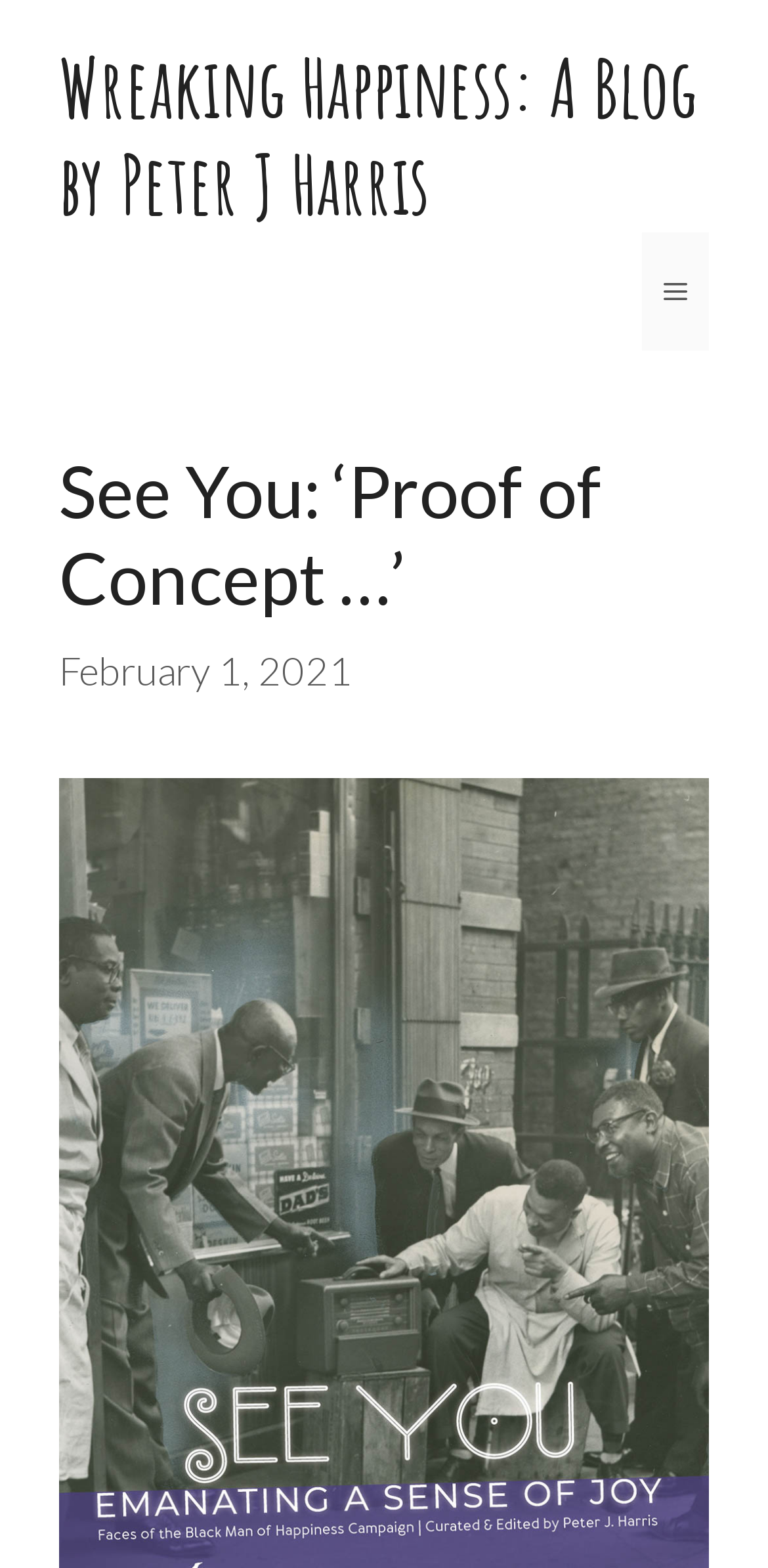Find the UI element described as: "Menu" and predict its bounding box coordinates. Ensure the coordinates are four float numbers between 0 and 1, [left, top, right, bottom].

[0.836, 0.149, 0.923, 0.224]